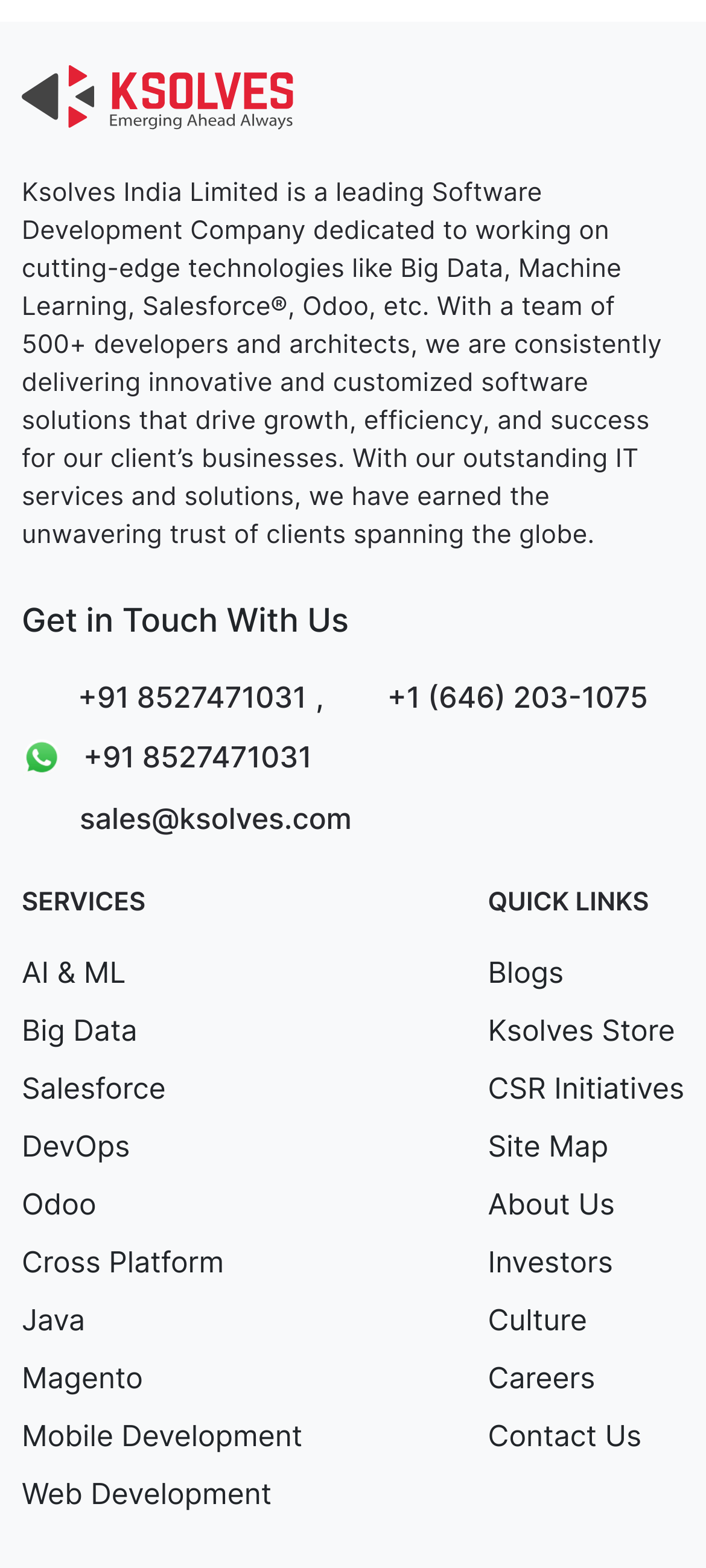Identify the bounding box coordinates for the UI element mentioned here: "Magento". Provide the coordinates as four float values between 0 and 1, i.e., [left, top, right, bottom].

[0.031, 0.866, 0.202, 0.89]